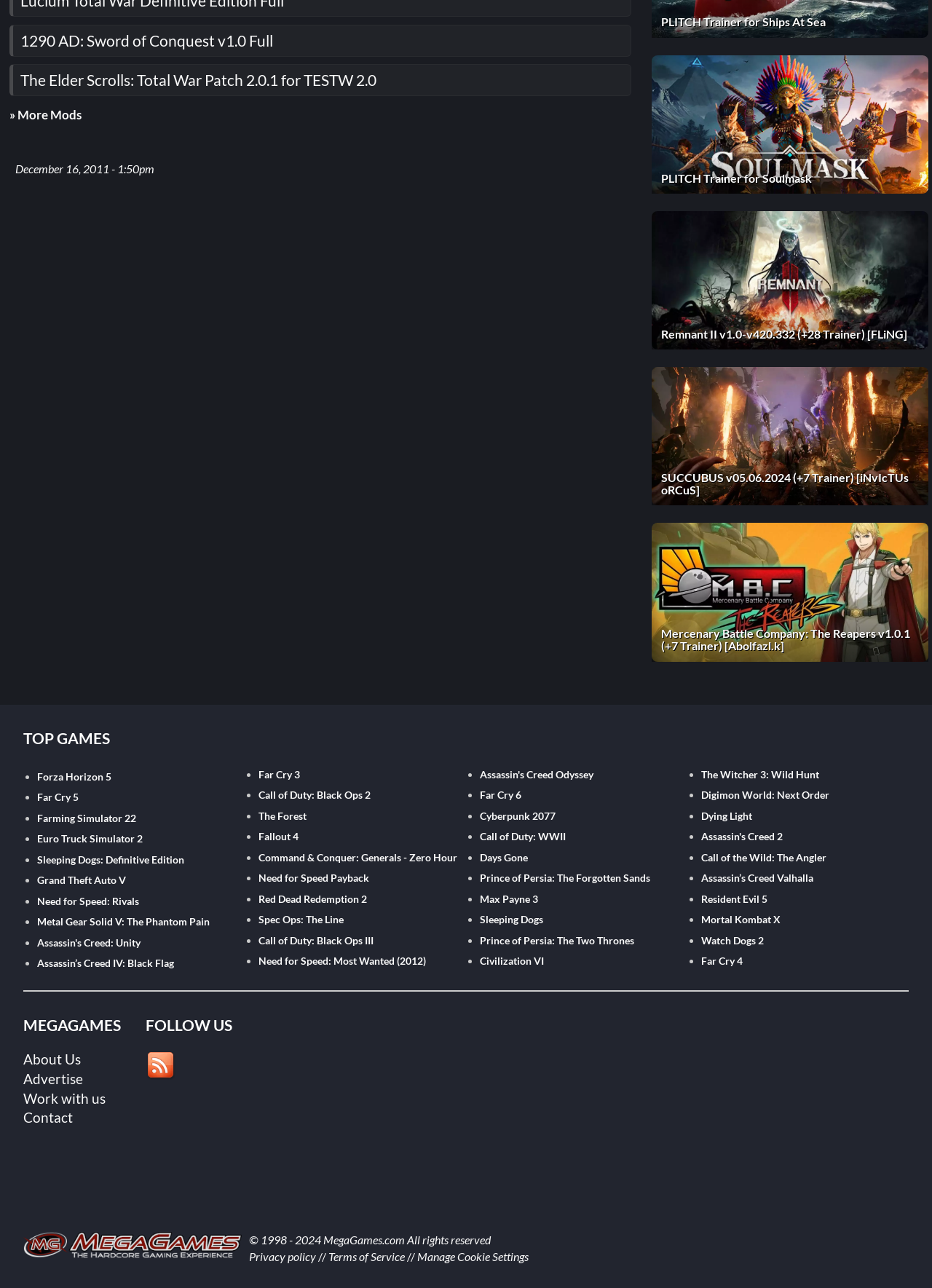Please mark the clickable region by giving the bounding box coordinates needed to complete this instruction: "Click on the link to download 1290 AD: Sword of Conquest v1.0 Full".

[0.022, 0.024, 0.293, 0.038]